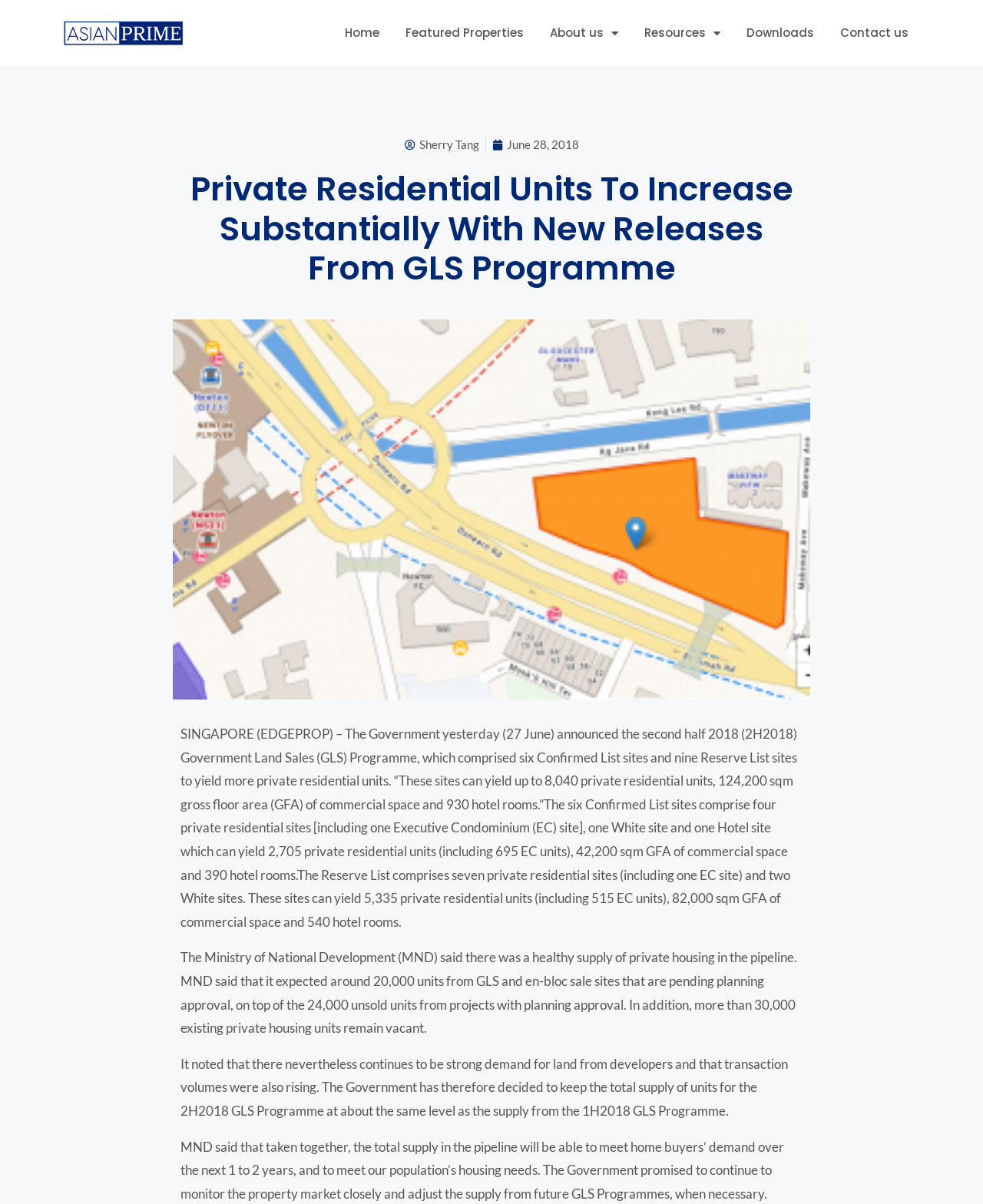Identify the bounding box coordinates of the clickable region required to complete the instruction: "Click on Home". The coordinates should be given as four float numbers within the range of 0 and 1, i.e., [left, top, right, bottom].

[0.337, 0.013, 0.399, 0.042]